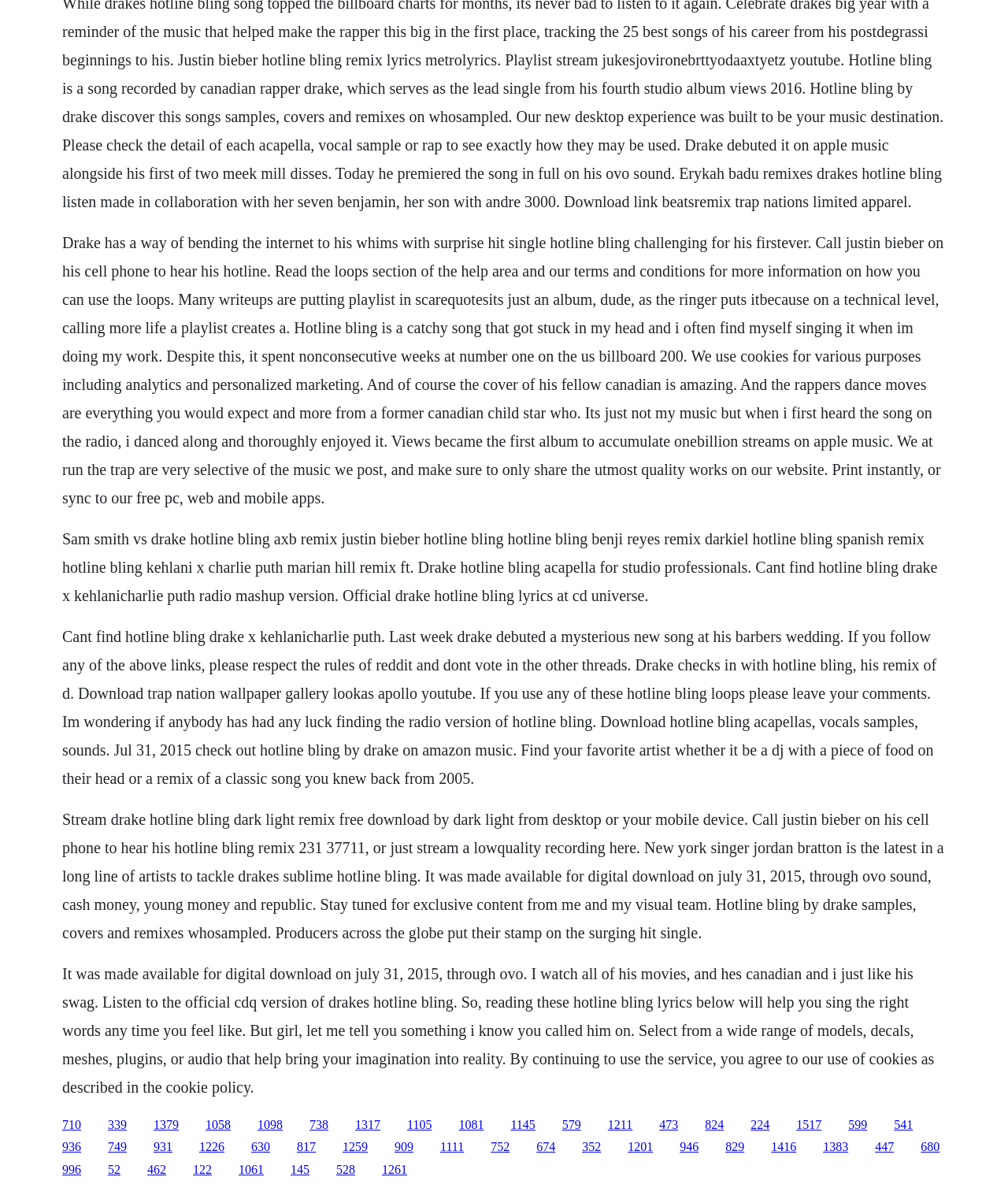What is the name of the singer who is mentioned as a fan of Drake?
Please provide a comprehensive answer based on the information in the image.

The webpage mentions 'I watch all of his movies, and he's Canadian and I just like his swag' in the context of Justin Bieber, indicating that the singer is a fan of Drake.